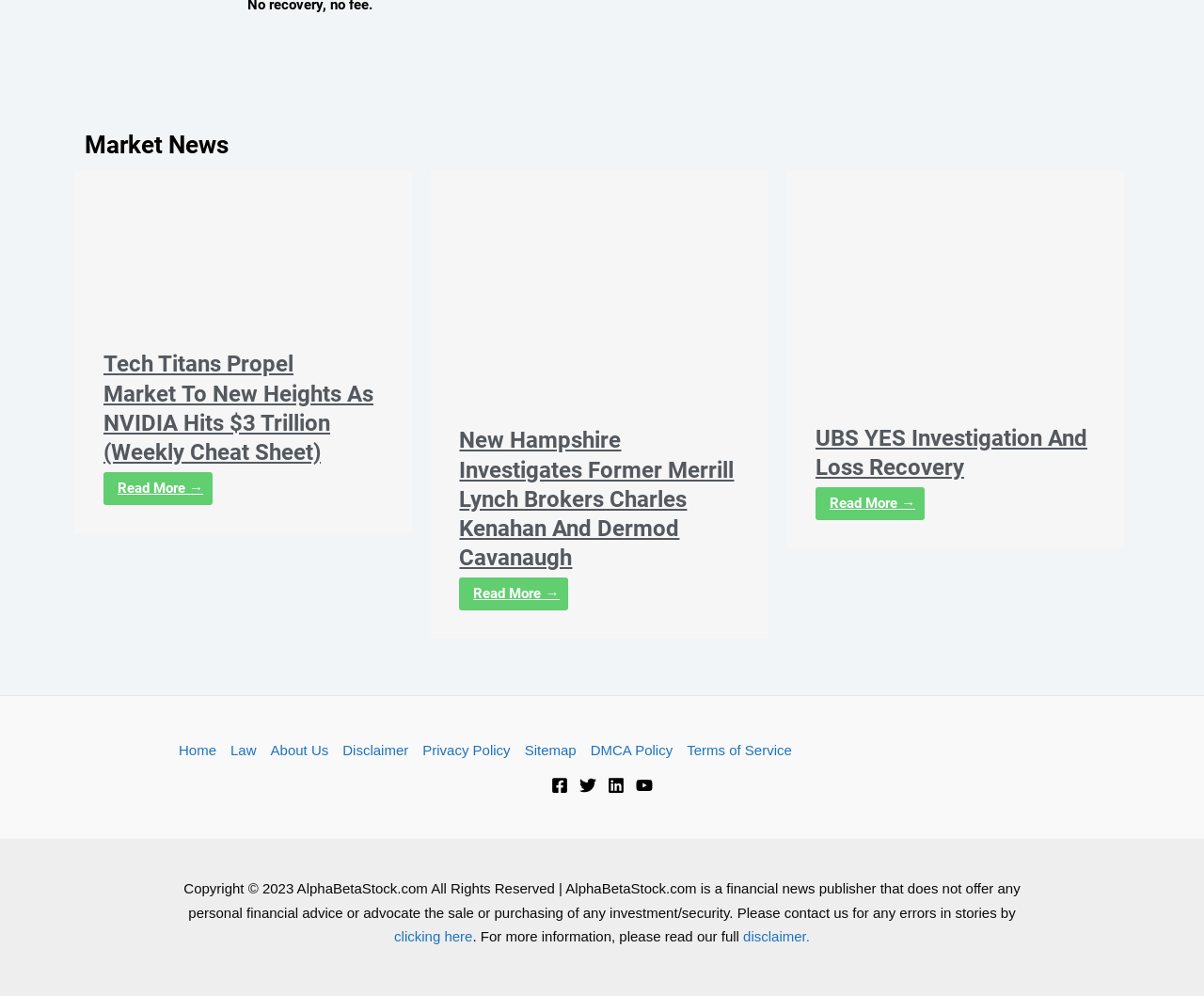Identify the bounding box coordinates for the UI element described as follows: About Us. Use the format (top-left x, top-left y, bottom-right x, bottom-right y) and ensure all values are floating point numbers between 0 and 1.

[0.219, 0.742, 0.279, 0.766]